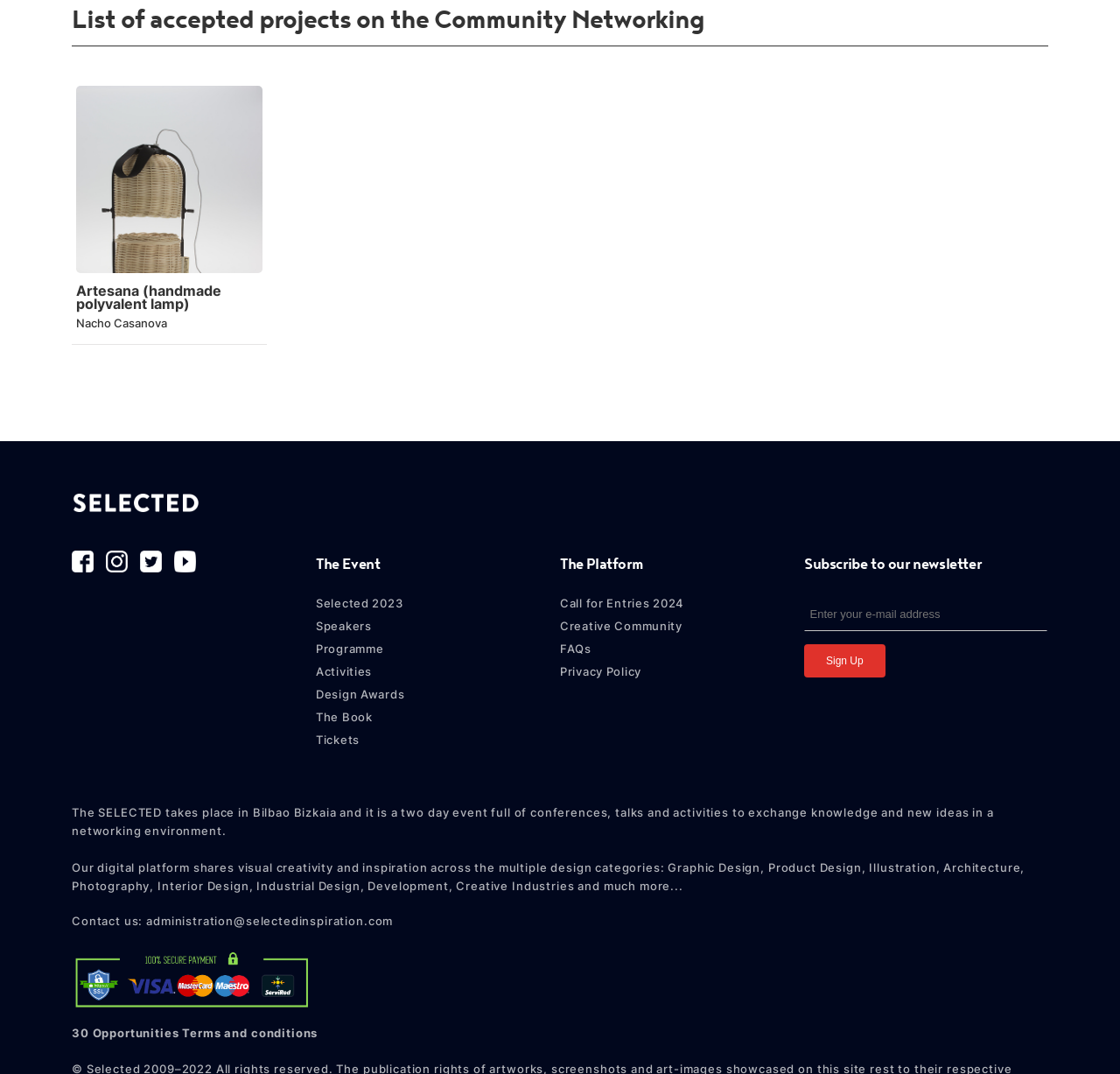What is the purpose of the textbox on the webpage?
Provide a detailed and well-explained answer to the question.

I found the answer by looking at the textbox element with the bounding box coordinates [0.718, 0.555, 0.935, 0.588], which has a placeholder text 'Enter your e-mail address'.